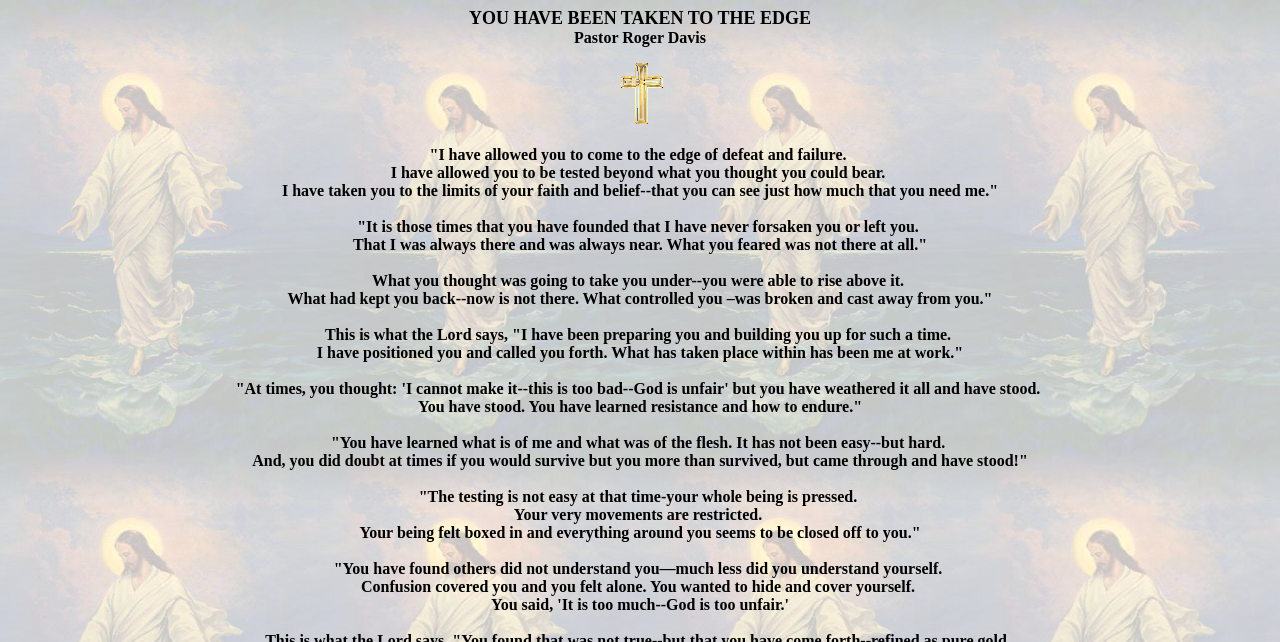What is the purpose of the testing?
Refer to the image and offer an in-depth and detailed answer to the question.

The passage suggests that the purpose of the testing is to prepare the reader for a specific time or purpose, with phrases such as 'I have been preparing you and building you up for such a time' and 'I have positioned you and called you forth'. This implies that the testing is a necessary step in the reader's growth and development.